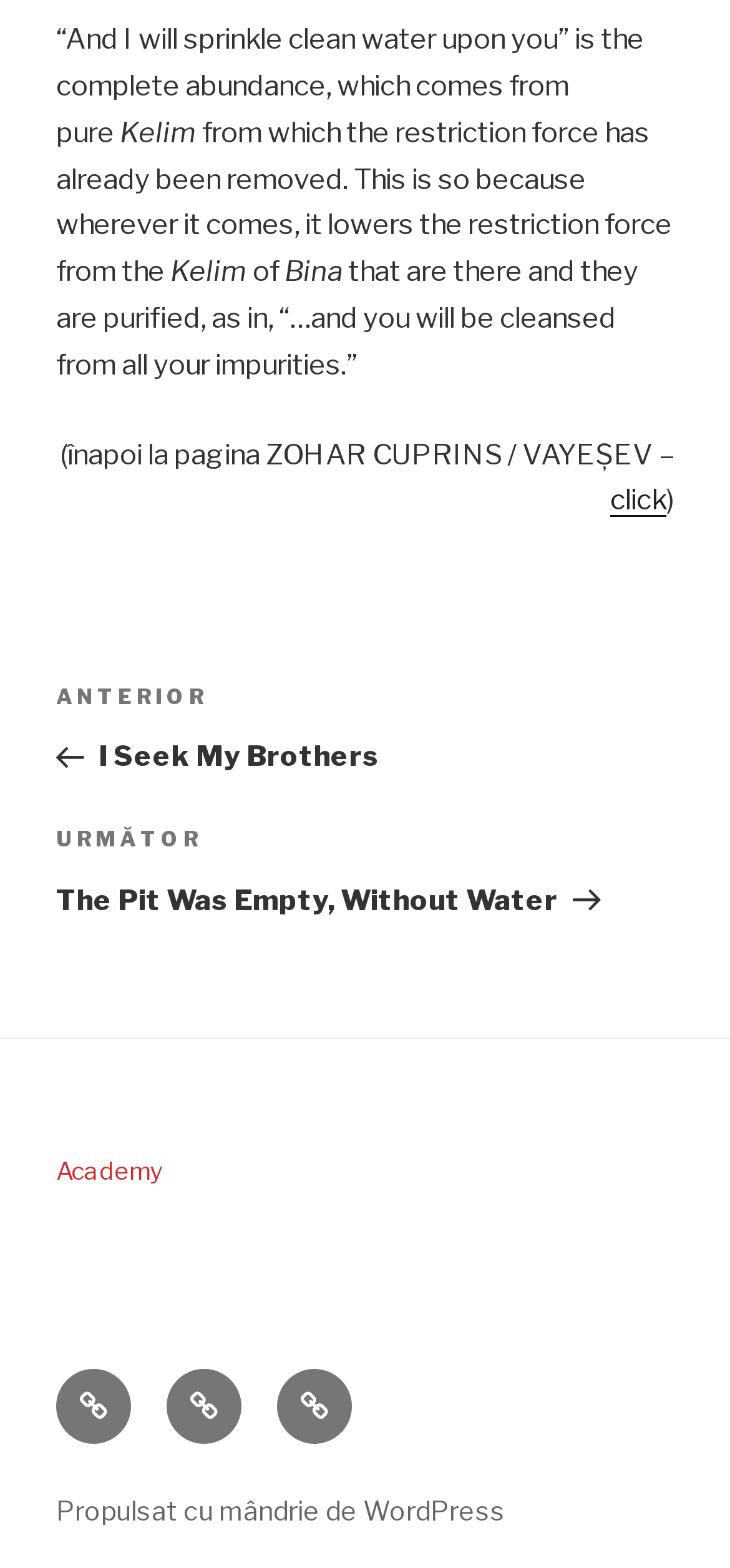Can you look at the image and give a comprehensive answer to the question:
What is the name of the academy?

The name of the academy can be found in the subsol section of the webpage, where it is written as 'Academy'.